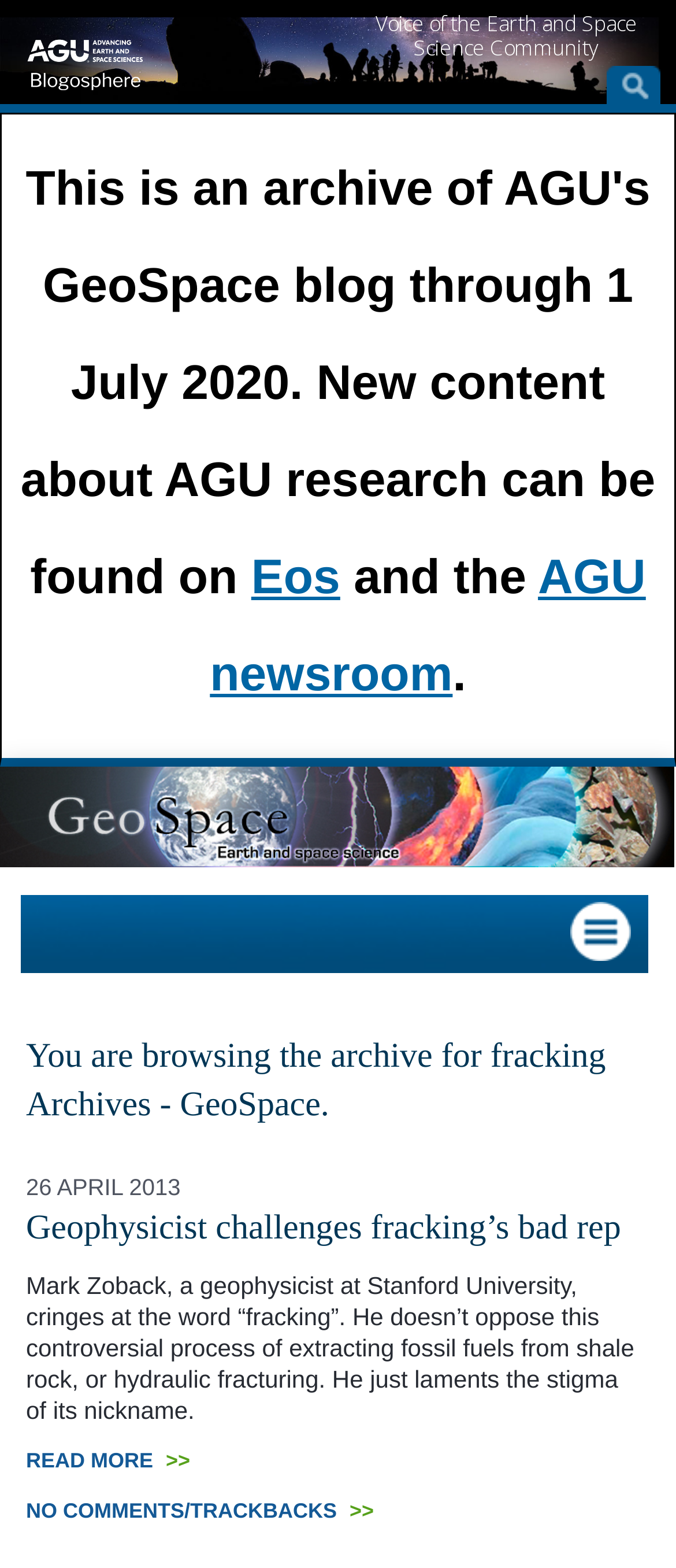Determine the bounding box coordinates (top-left x, top-left y, bottom-right x, bottom-right y) of the UI element described in the following text: View All Posts

None